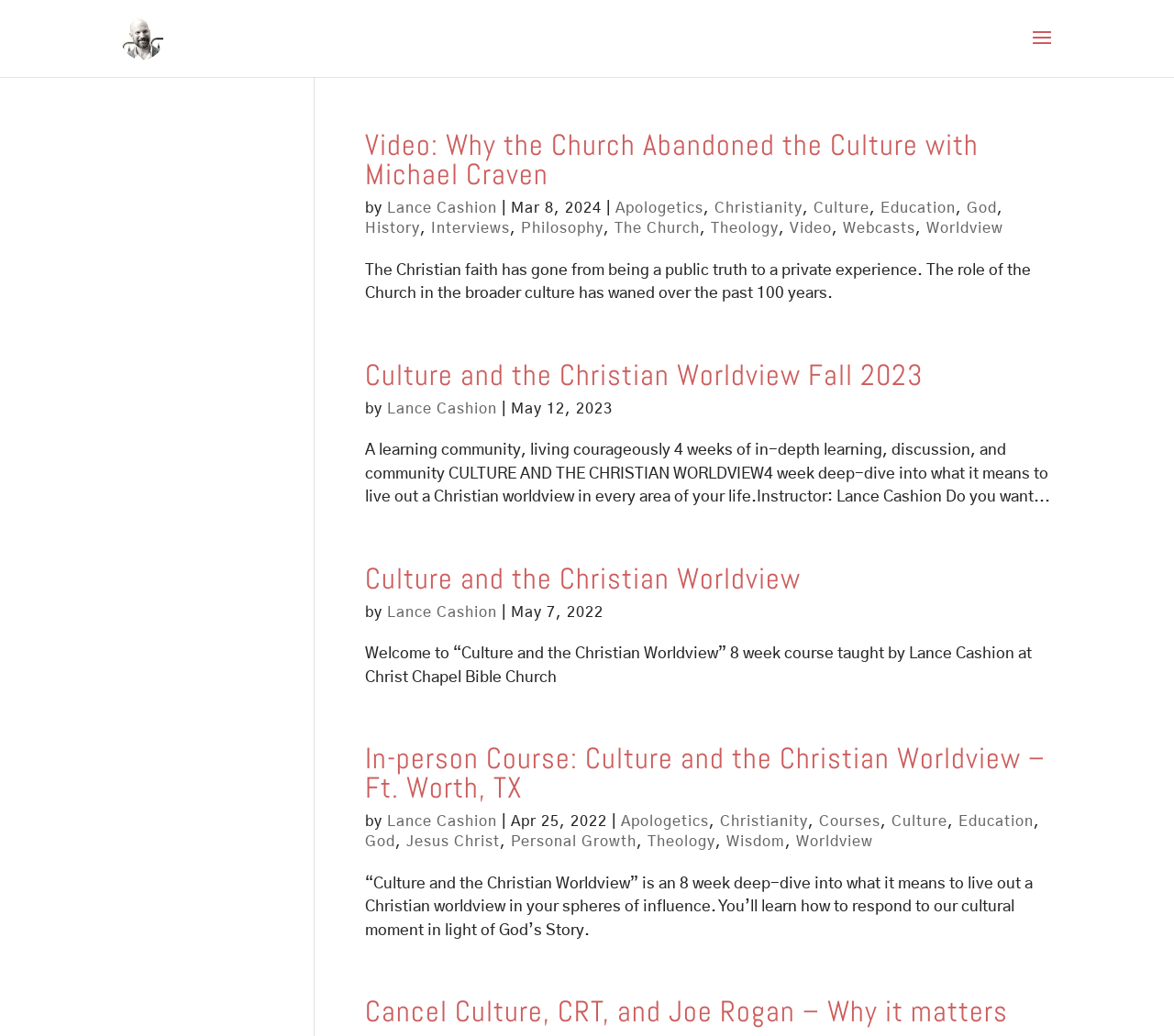Determine the bounding box coordinates of the clickable region to execute the instruction: "Click on the link to watch the video 'Why the Church Abandoned the Culture with Michael Craven'". The coordinates should be four float numbers between 0 and 1, denoted as [left, top, right, bottom].

[0.311, 0.122, 0.834, 0.186]